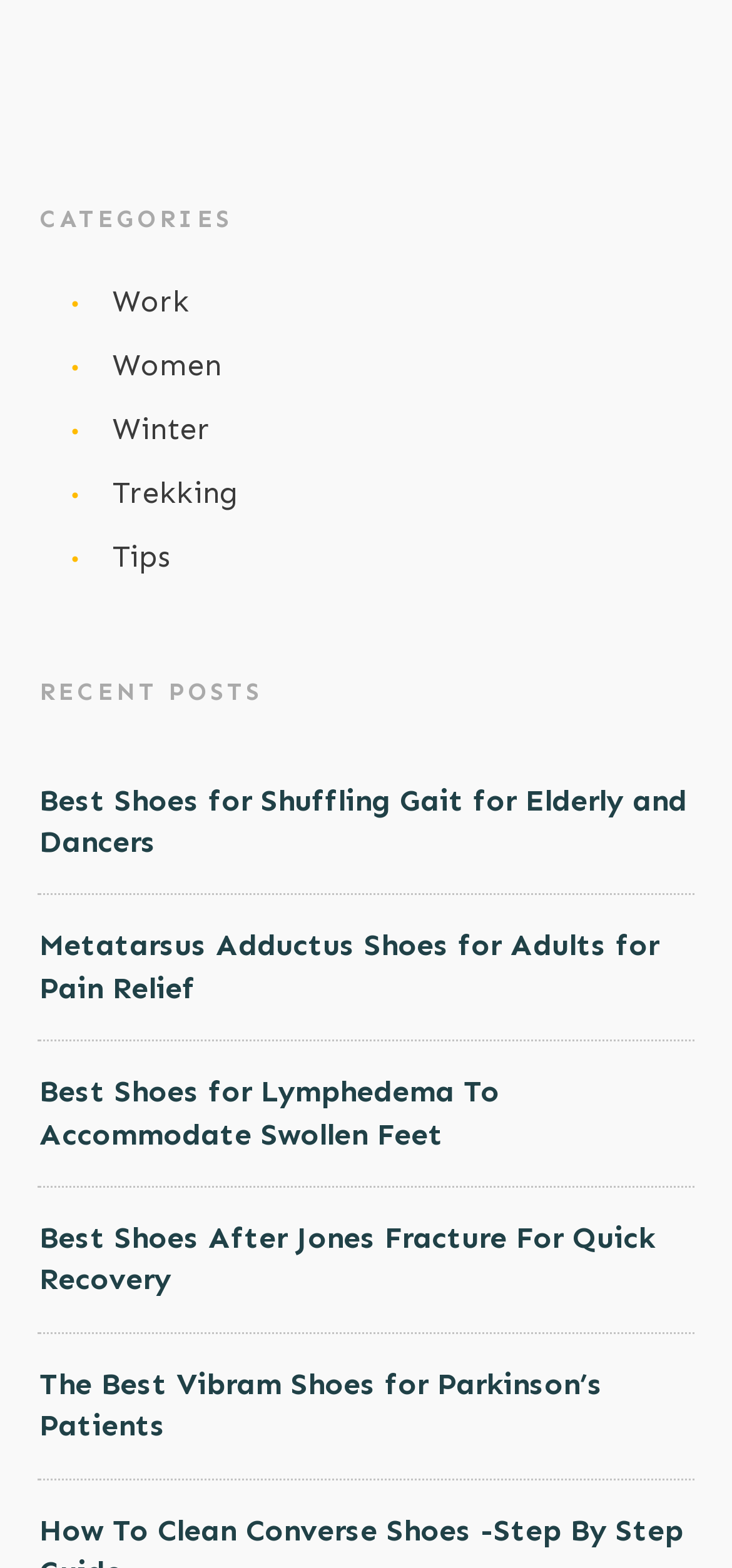Could you determine the bounding box coordinates of the clickable element to complete the instruction: "Explore the 'Tips' section"? Provide the coordinates as four float numbers between 0 and 1, i.e., [left, top, right, bottom].

[0.154, 0.342, 0.233, 0.37]